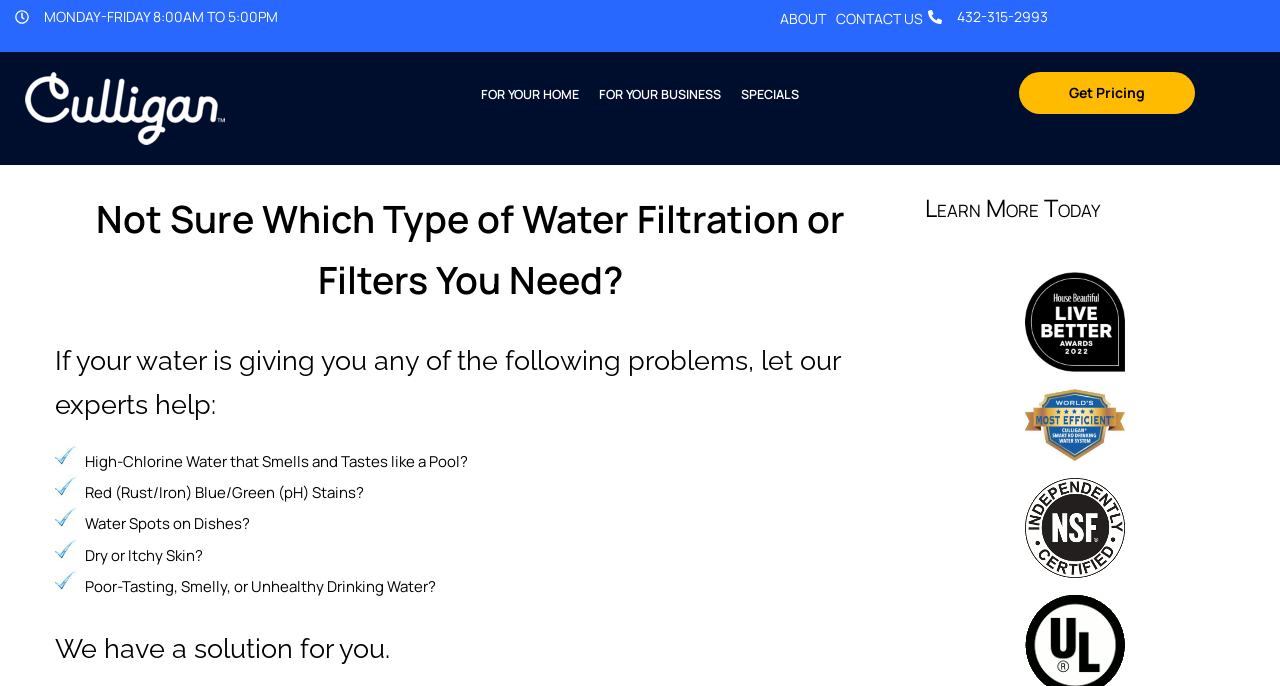Generate an in-depth caption that captures all aspects of the webpage.

The webpage is about water filtration and filters in Big Spring, Snyder, Sweetwater, Colorado City, Stanton, TX. At the top, there is a header section with business hours, navigation links to "ABOUT", "CONTACT US", and a phone number. Below the header, there are three main sections.

The first section has three links: "FOR YOUR HOME", "FOR YOUR BUSINESS", and "SPECIALS". Next to these links, there is a "Get Pricing" button.

The second section has a heading that asks if the user is unsure which type of water filtration or filters they need. It then lists several common water problems, including high-chlorine water, red or blue-green stains, water spots on dishes, dry or itchy skin, and poor-tasting or unhealthy drinking water. Each problem is marked with a list marker.

The third section has a heading that says "We have a solution for you." Below this, there is a call-to-action heading "Learn More Today". On the right side of this section, there are three images: a wave icon, an image of the "World's Most Efficient Culligan Smart HE RO Drinking Water System", and an image of the "NSF Certification | Big Spring Culligan".